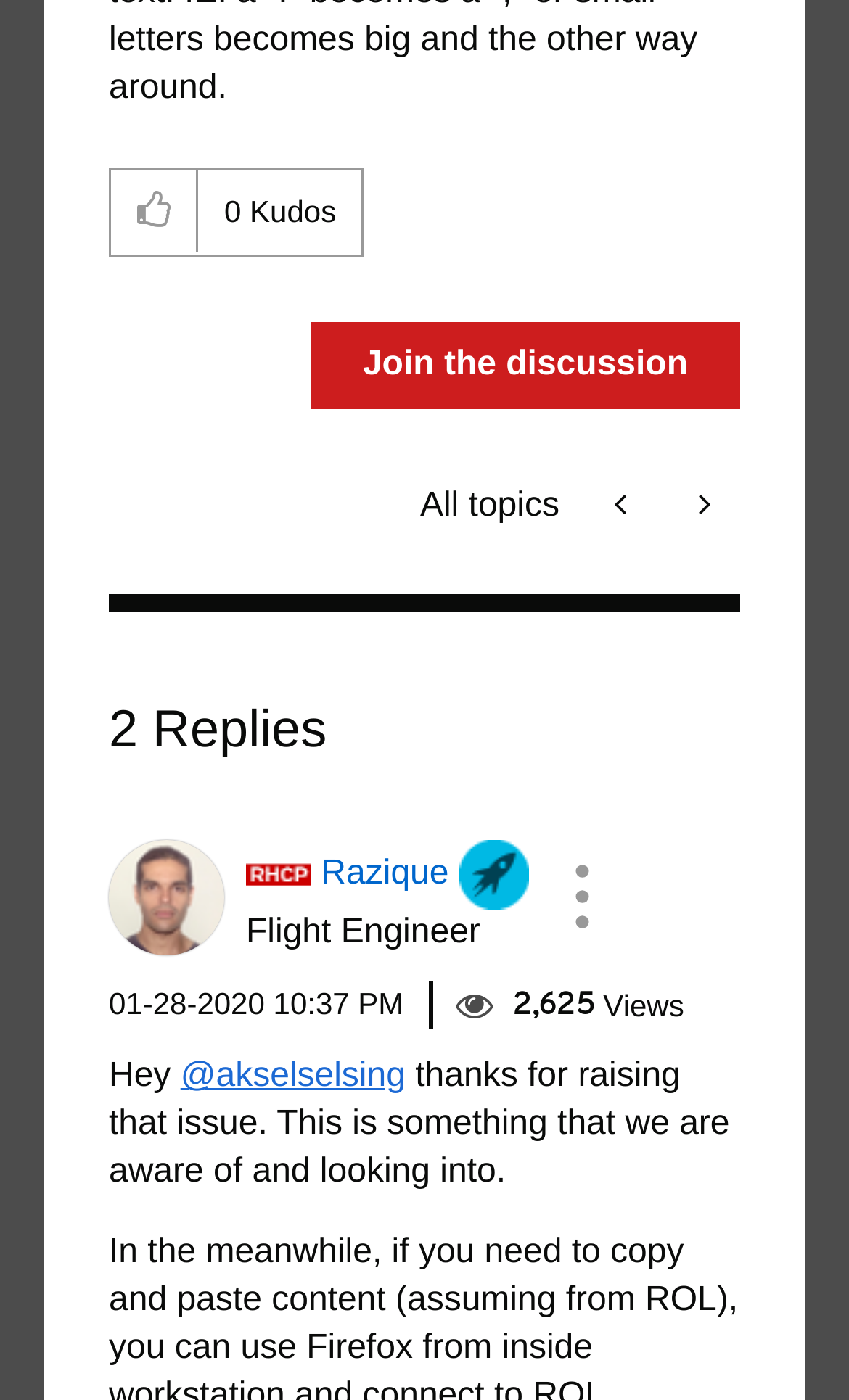Find the bounding box coordinates of the UI element according to this description: "Join the discussion".

[0.366, 0.23, 0.872, 0.292]